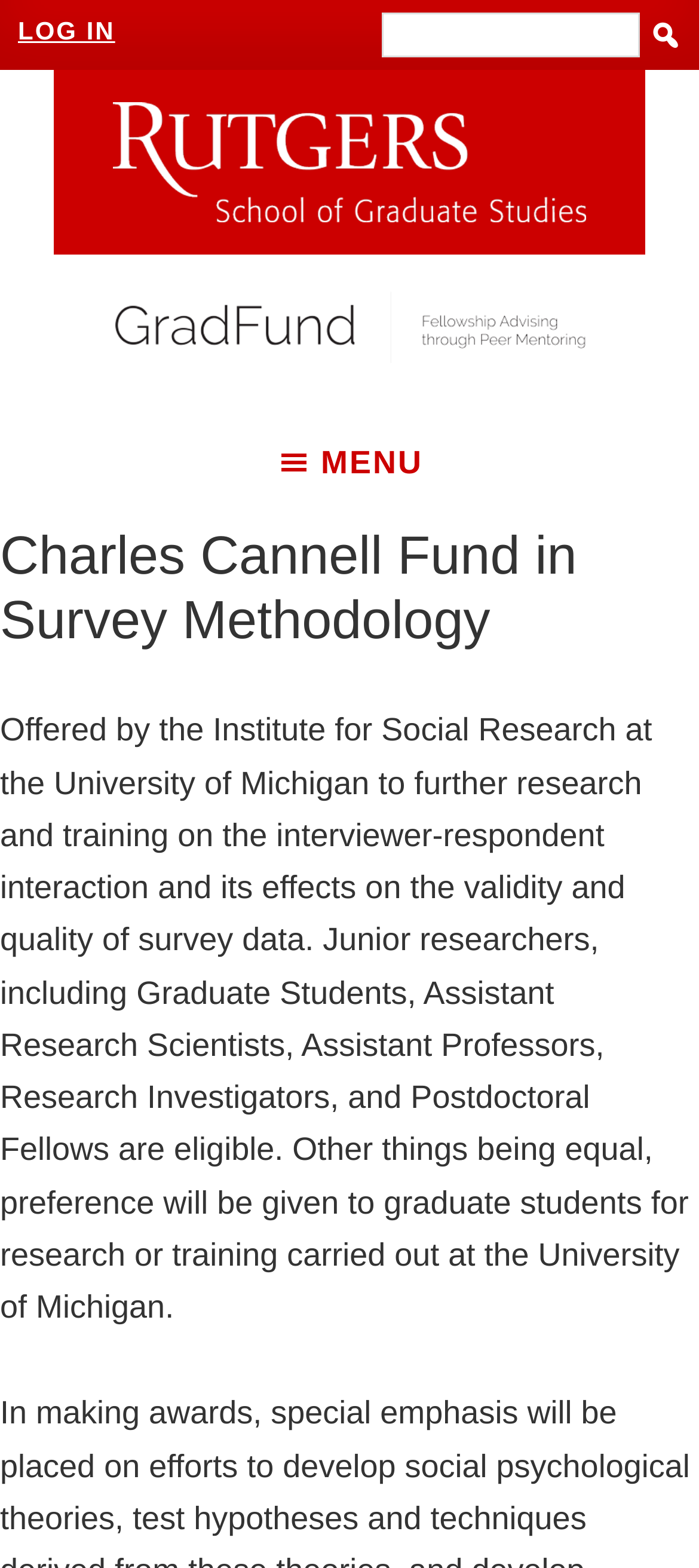Find the bounding box of the web element that fits this description: "name="s"".

[0.546, 0.008, 0.915, 0.036]